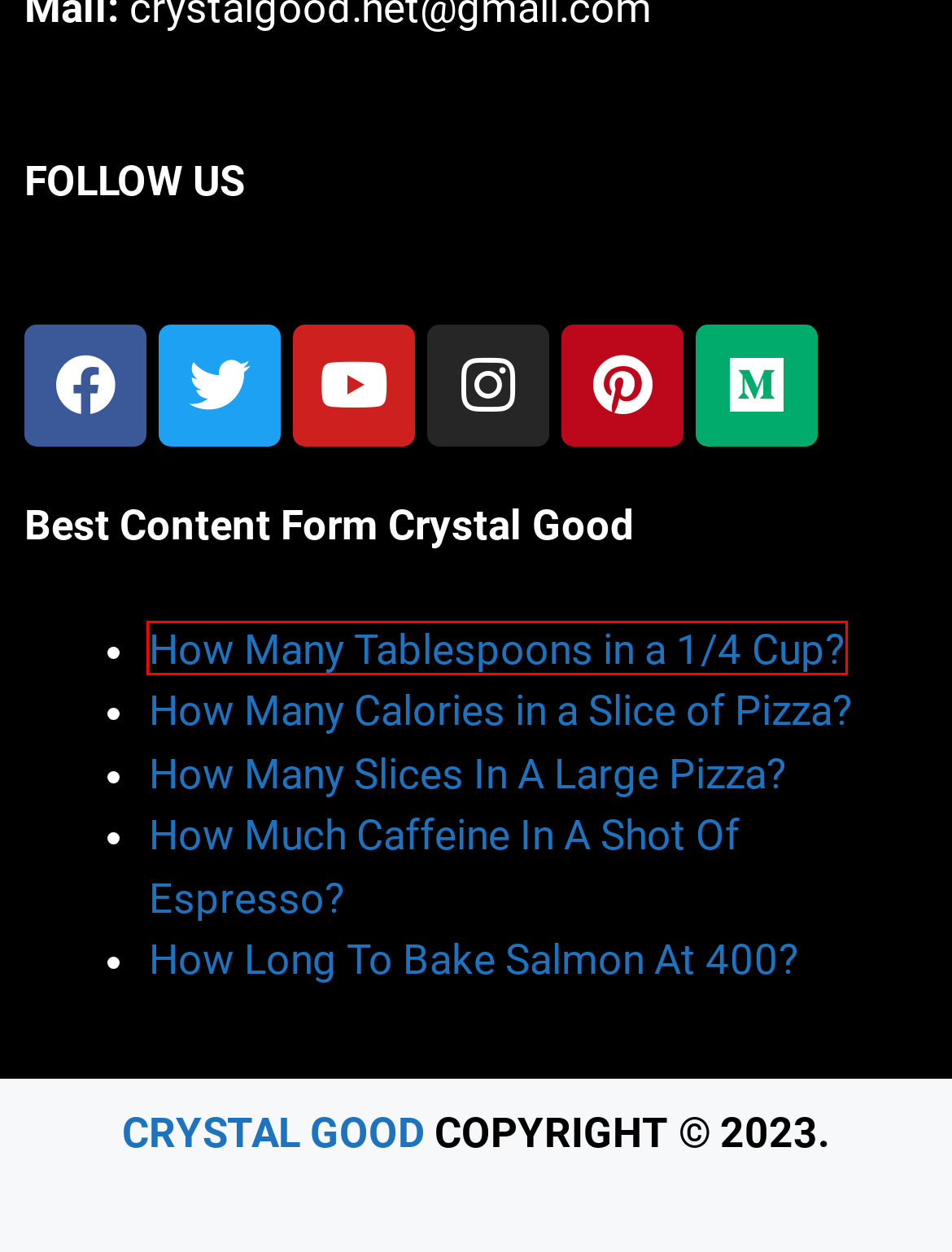Examine the screenshot of a webpage with a red rectangle bounding box. Select the most accurate webpage description that matches the new webpage after clicking the element within the bounding box. Here are the candidates:
A. How Long To Cook Burgers In Oven At 400? - June 13, 2024
B. How To Cook London Broil On The Grill? - June 13, 2024
C. How Long To Bake Chicken Wings At 400? - June 13, 2024
D. How Long To Cook Chicken Nuggets In An Air Fryer? - June 13, 2024
E. How To Put Out A Charcoal Grill? - June 13, 2024
F. How Many Tablespoons In A 1/4 Cup? - June 13, 2024
G. How Long Does Cooked Steak Last In The Fridge? - June 13, 2024
H. How Much Caffeine In A Shot Of Espresso? - June 13, 2024

F